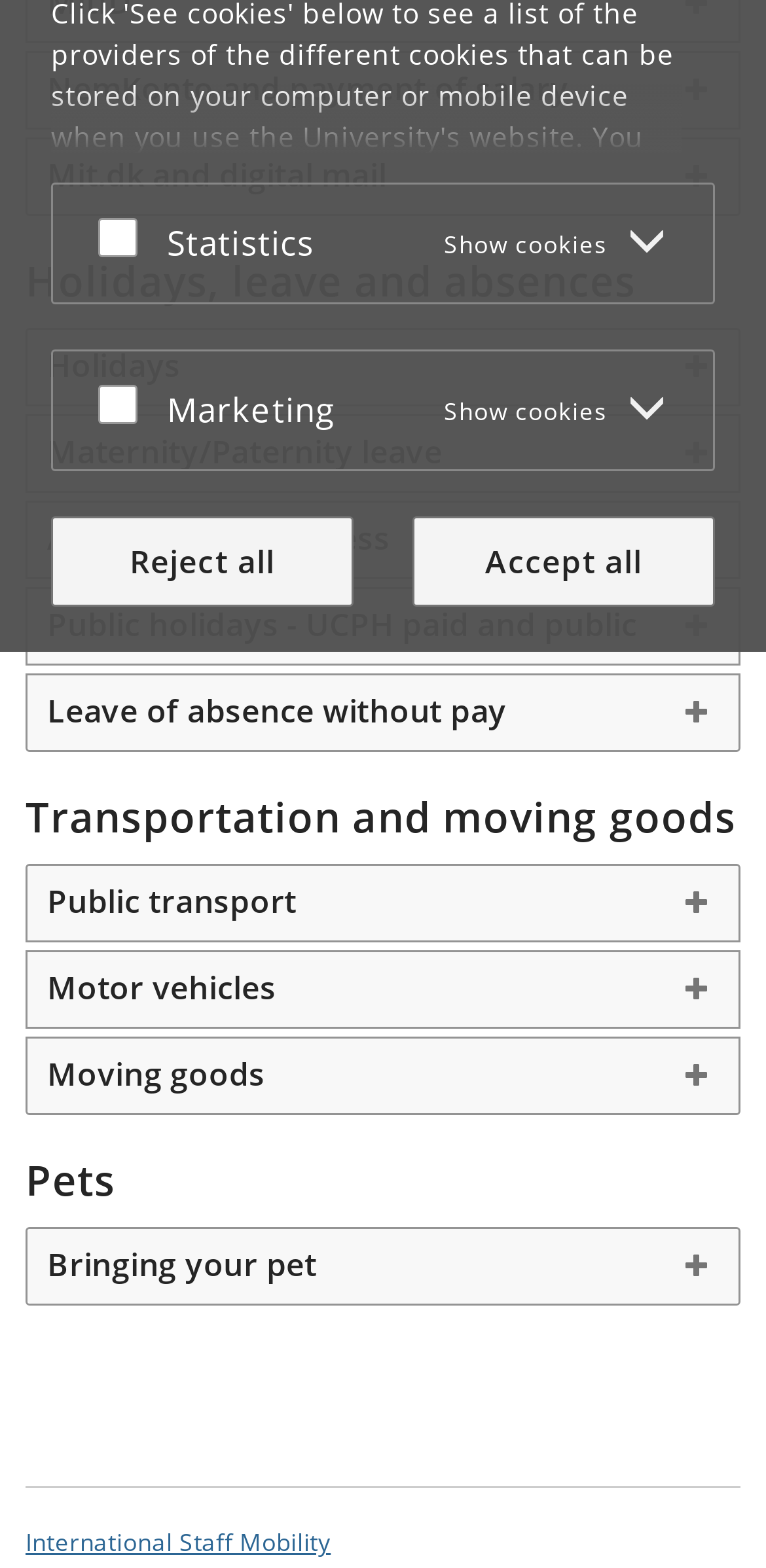Determine the bounding box for the UI element as described: "Menu". The coordinates should be represented as four float numbers between 0 and 1, formatted as [left, top, right, bottom].

None